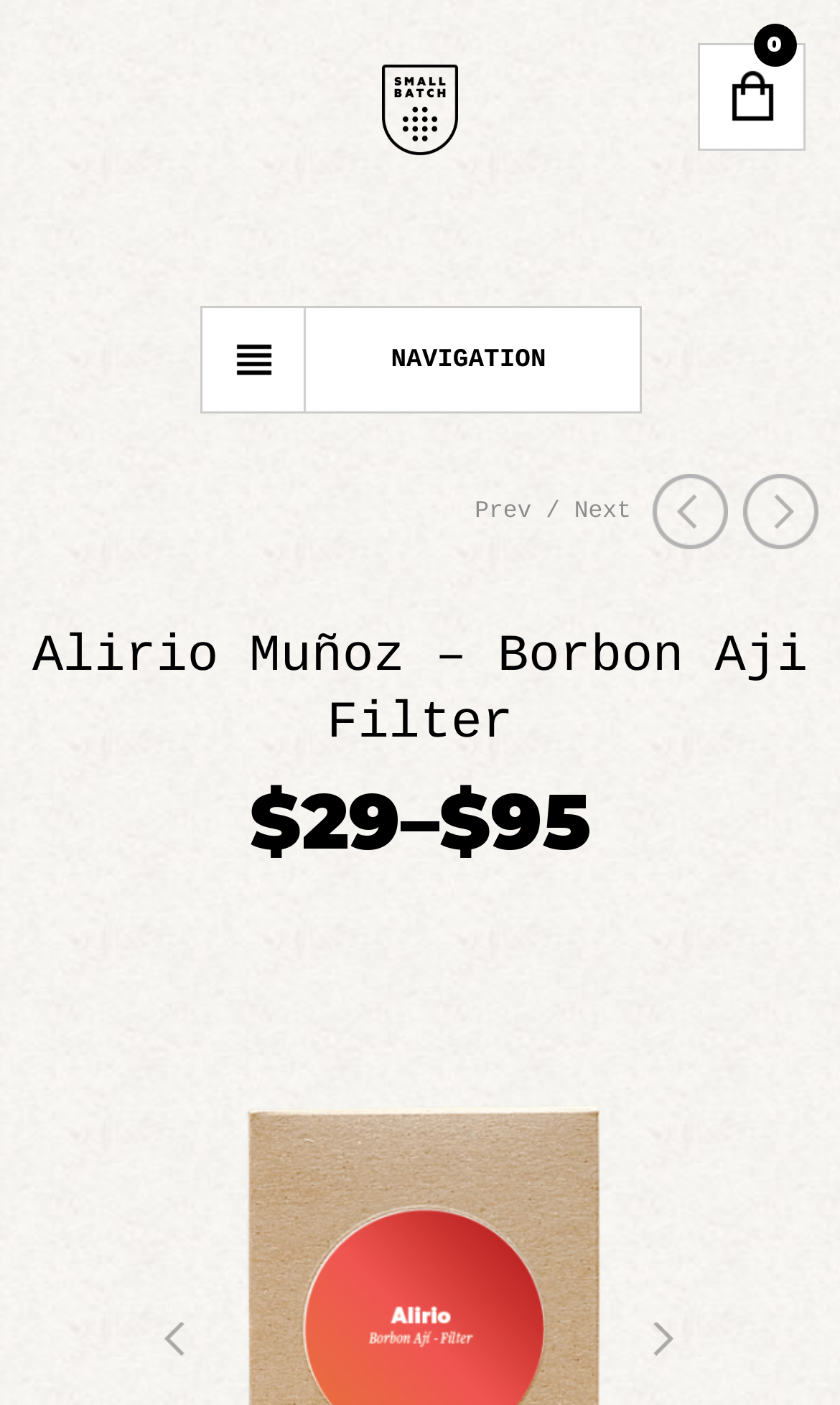Using the format (top-left x, top-left y, bottom-right x, bottom-right y), provide the bounding box coordinates for the described UI element. All values should be floating point numbers between 0 and 1: 0

[0.831, 0.031, 0.959, 0.107]